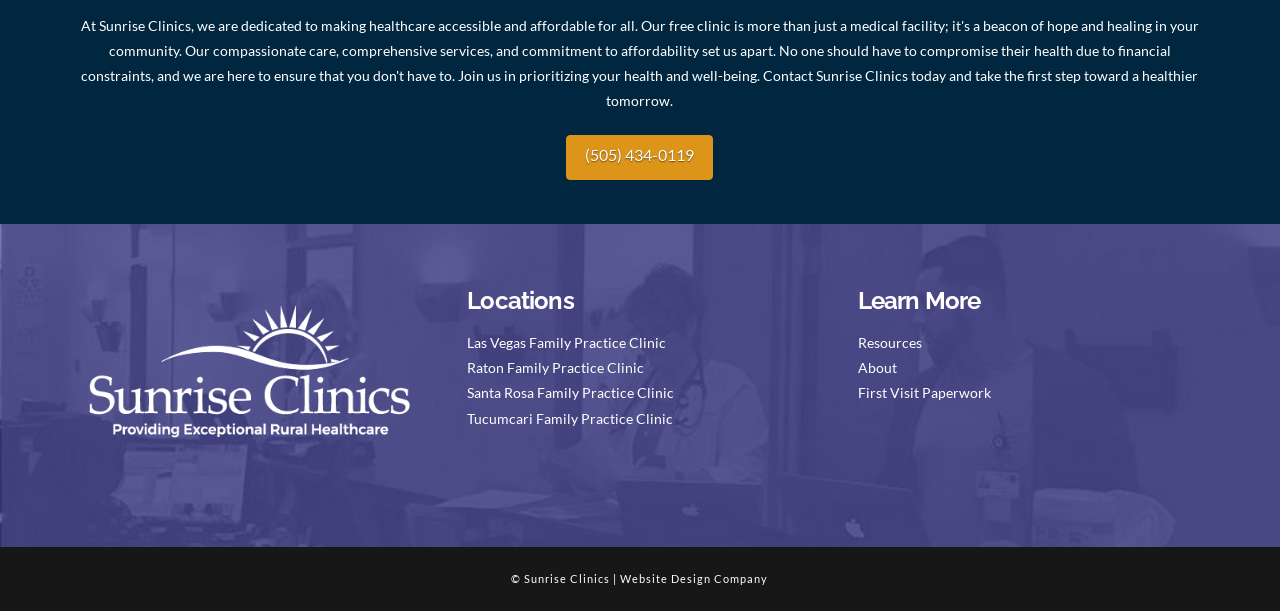Please provide the bounding box coordinate of the region that matches the element description: Raton Family Practice Clinic. Coordinates should be in the format (top-left x, top-left y, bottom-right x, bottom-right y) and all values should be between 0 and 1.

[0.365, 0.596, 0.503, 0.608]